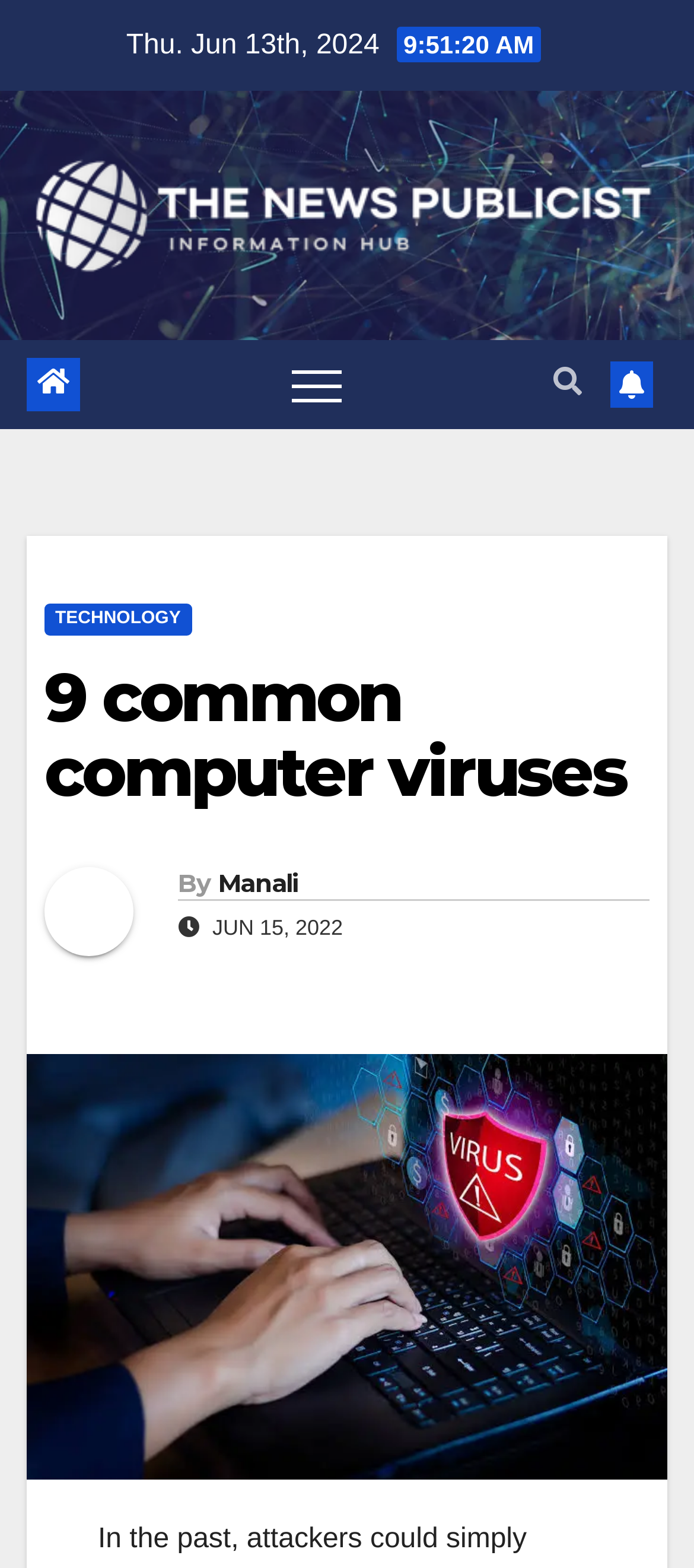Refer to the image and provide an in-depth answer to the question: 
Who is the author of the article?

I found the author of the article by looking at the link element with the content 'Manali' which is located below the article title.